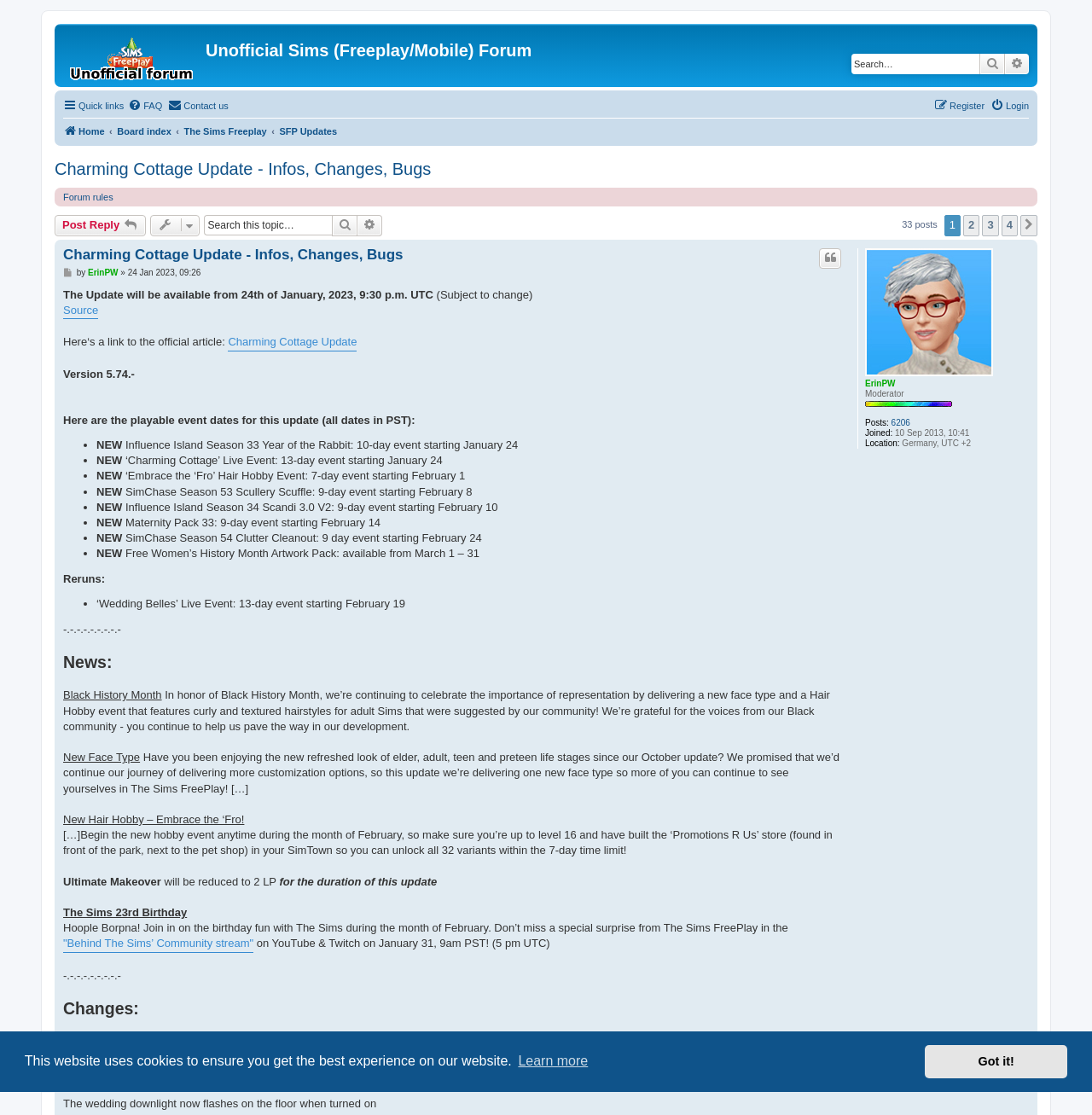Specify the bounding box coordinates of the area that needs to be clicked to achieve the following instruction: "Post a reply".

[0.05, 0.193, 0.133, 0.212]